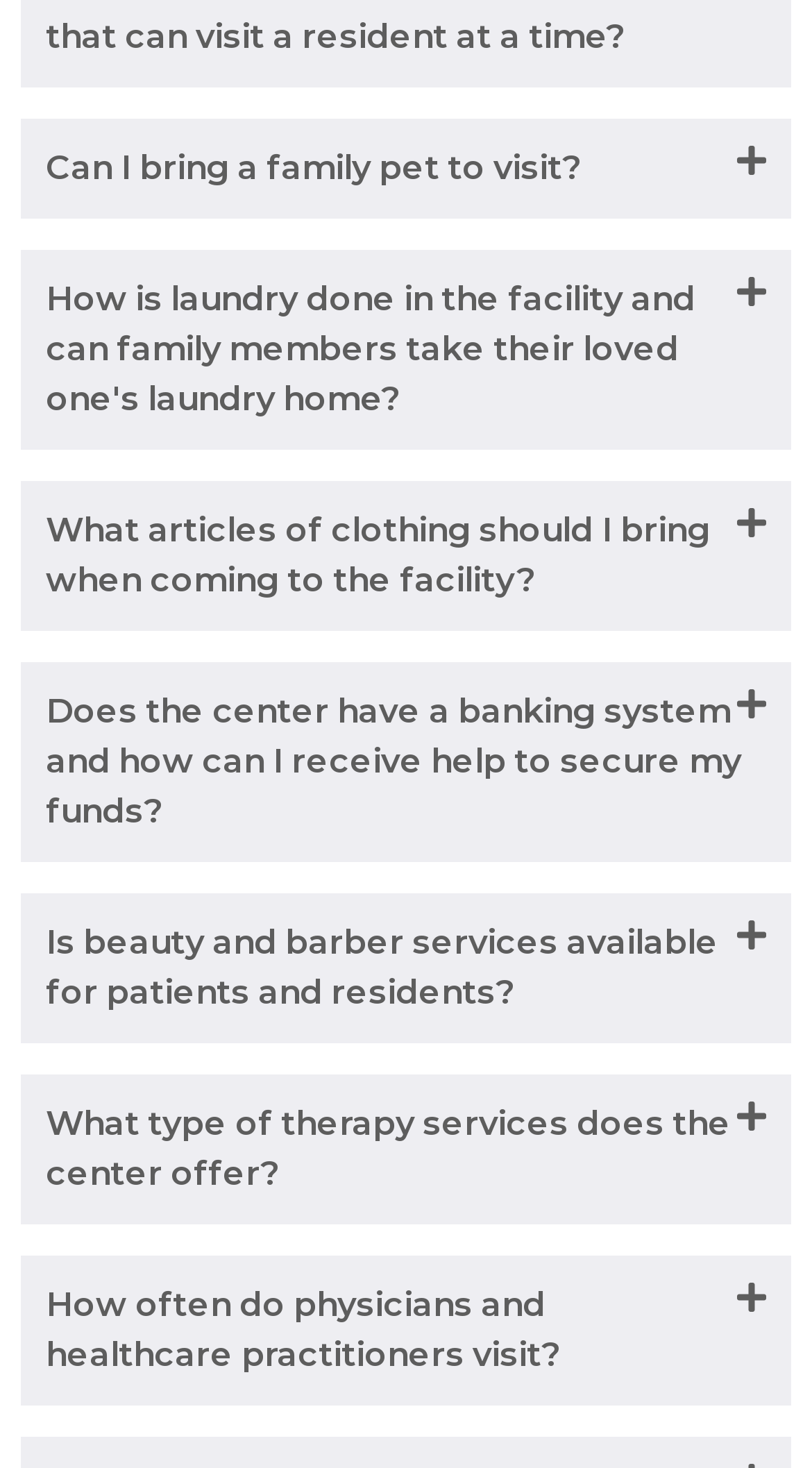Please find the bounding box coordinates of the clickable region needed to complete the following instruction: "Expand the 'How is laundry done in the facility and can family members take their loved one's laundry home?' section". The bounding box coordinates must consist of four float numbers between 0 and 1, i.e., [left, top, right, bottom].

[0.026, 0.17, 0.974, 0.306]